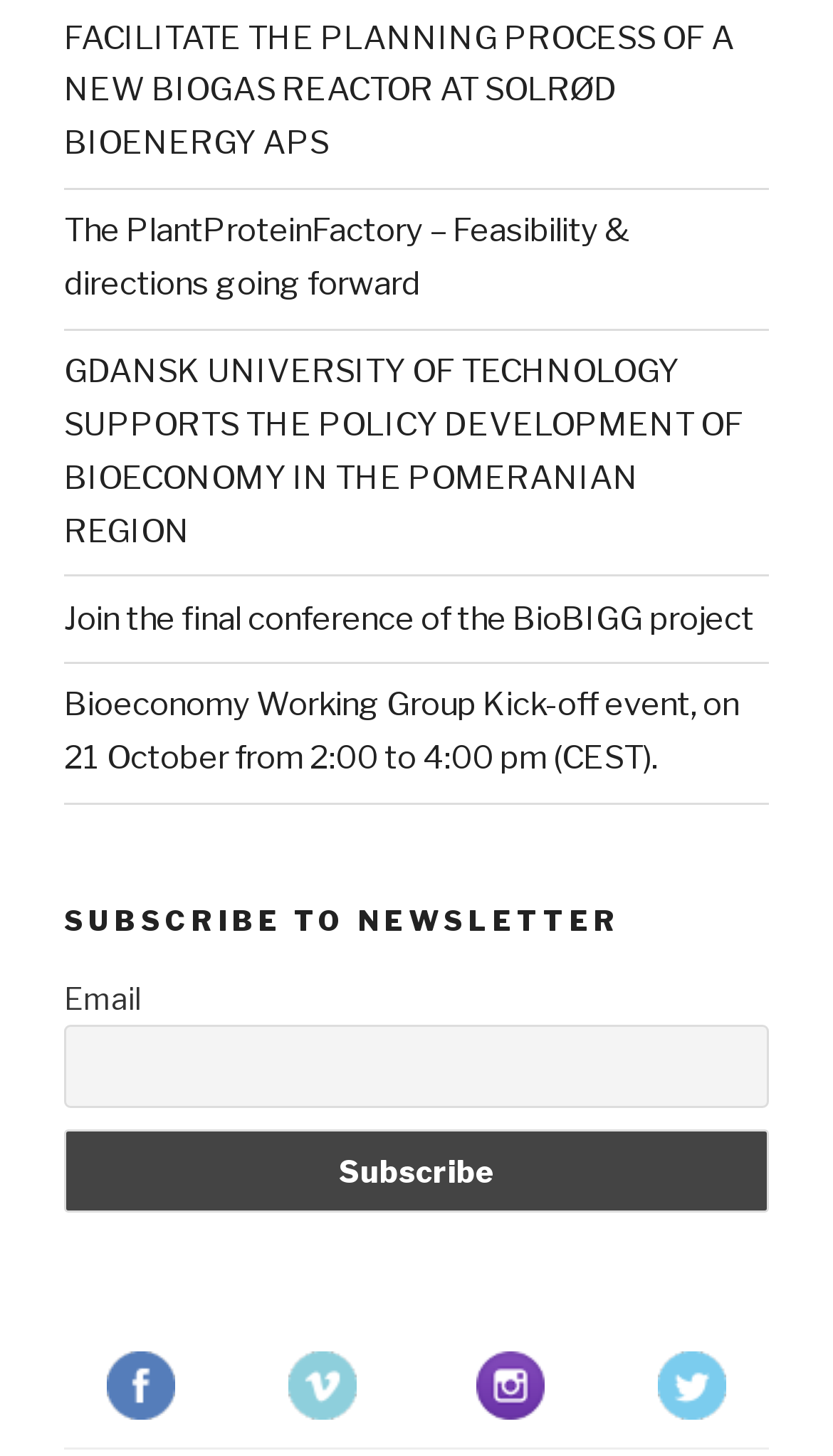What is the heading above the textbox?
From the details in the image, provide a complete and detailed answer to the question.

I found a heading 'SUBSCRIBE TO NEWSLETTER' above the textbox with the label 'Email', which suggests that the textbox is used to subscribe to a newsletter.